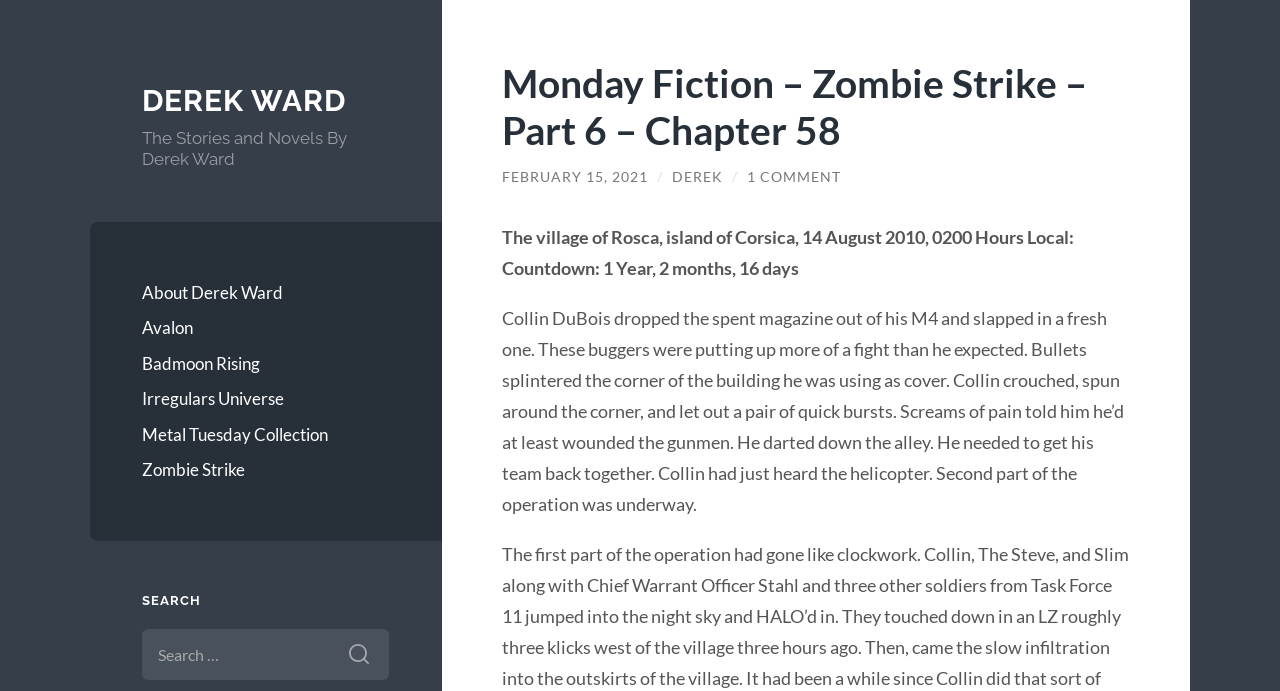Answer the question in a single word or phrase:
What is the story about?

Zombie Strike